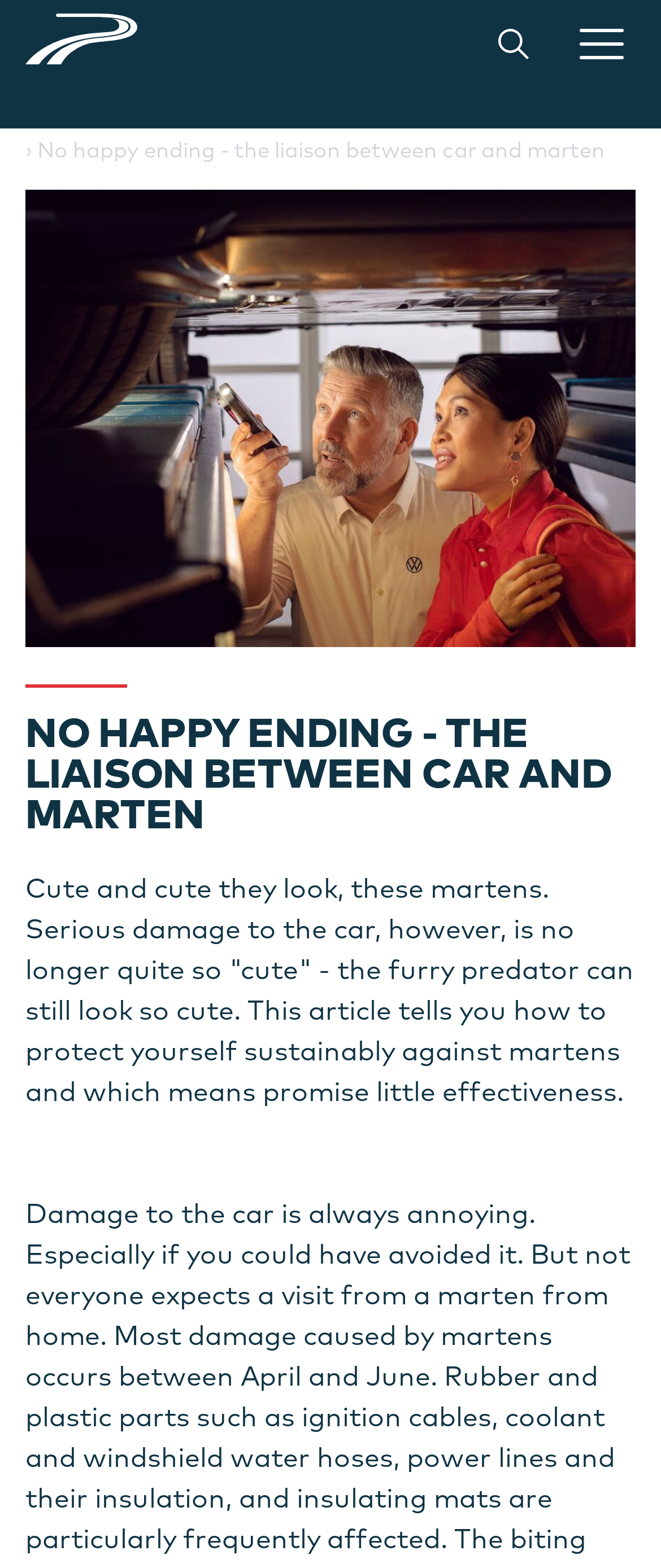Respond with a single word or short phrase to the following question: 
What is the author's attitude towards martens?

Neutral